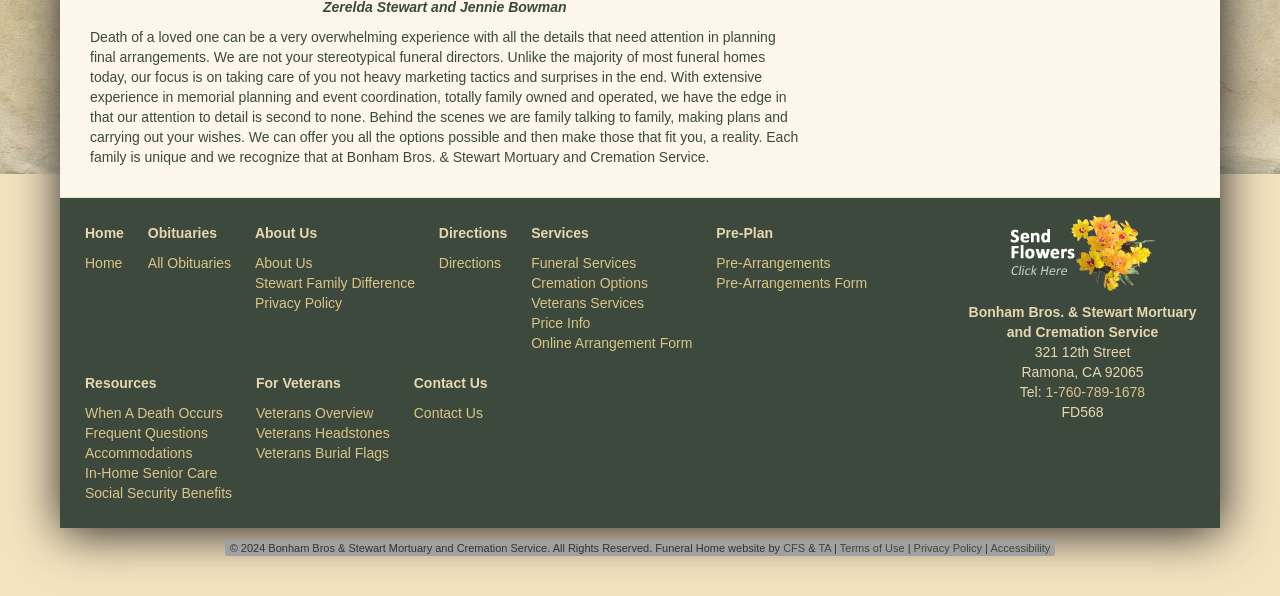Find and provide the bounding box coordinates for the UI element described here: "Cremation Options". The coordinates should be given as four float numbers between 0 and 1: [left, top, right, bottom].

[0.415, 0.461, 0.506, 0.488]